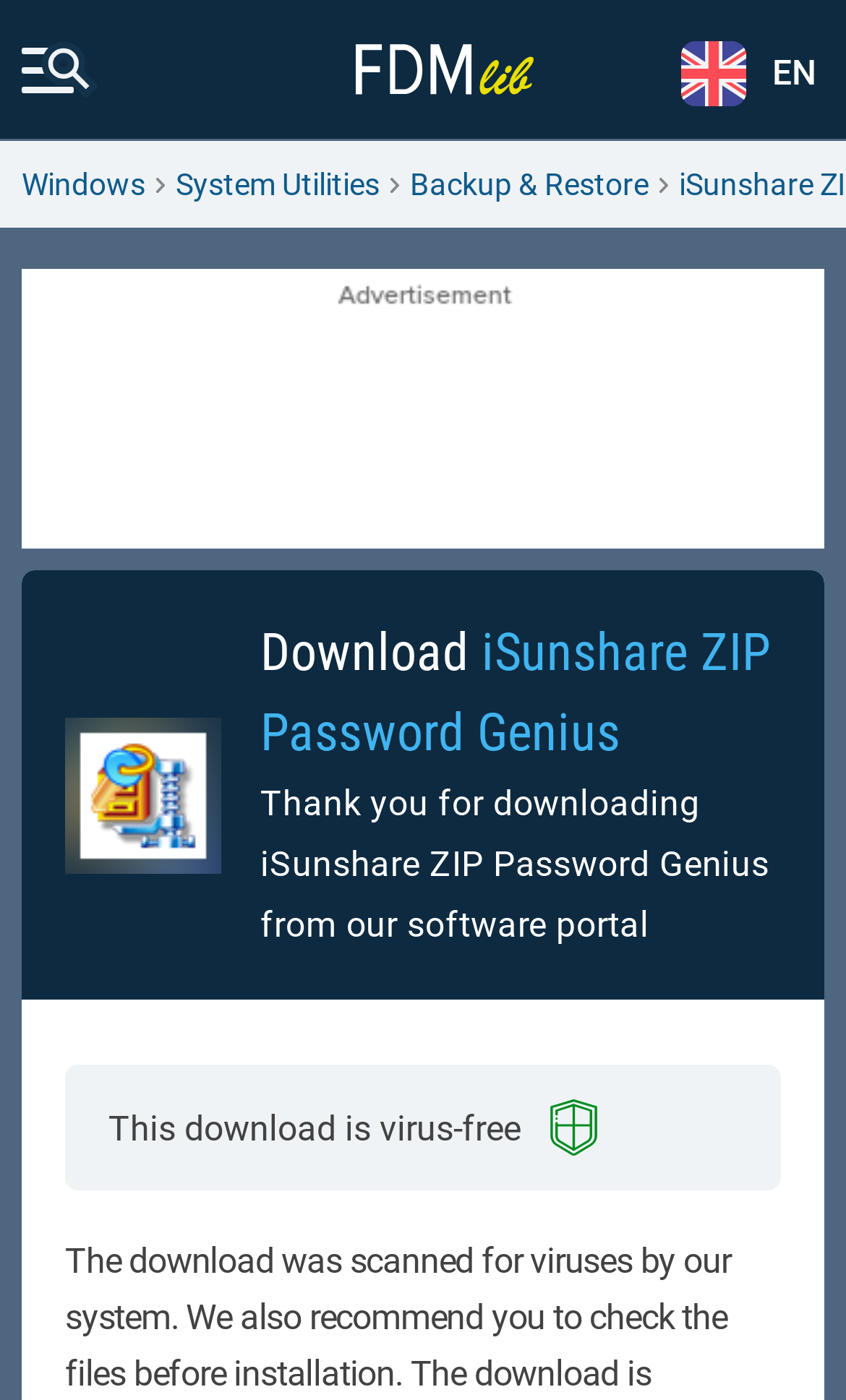What is the name of the software being downloaded?
Can you give a detailed and elaborate answer to the question?

The name of the software being downloaded can be found in the heading 'Download iSunshare ZIP Password Genius' and also in the link 'iSunshare ZIP Password Genius' which is a child element of the heading.